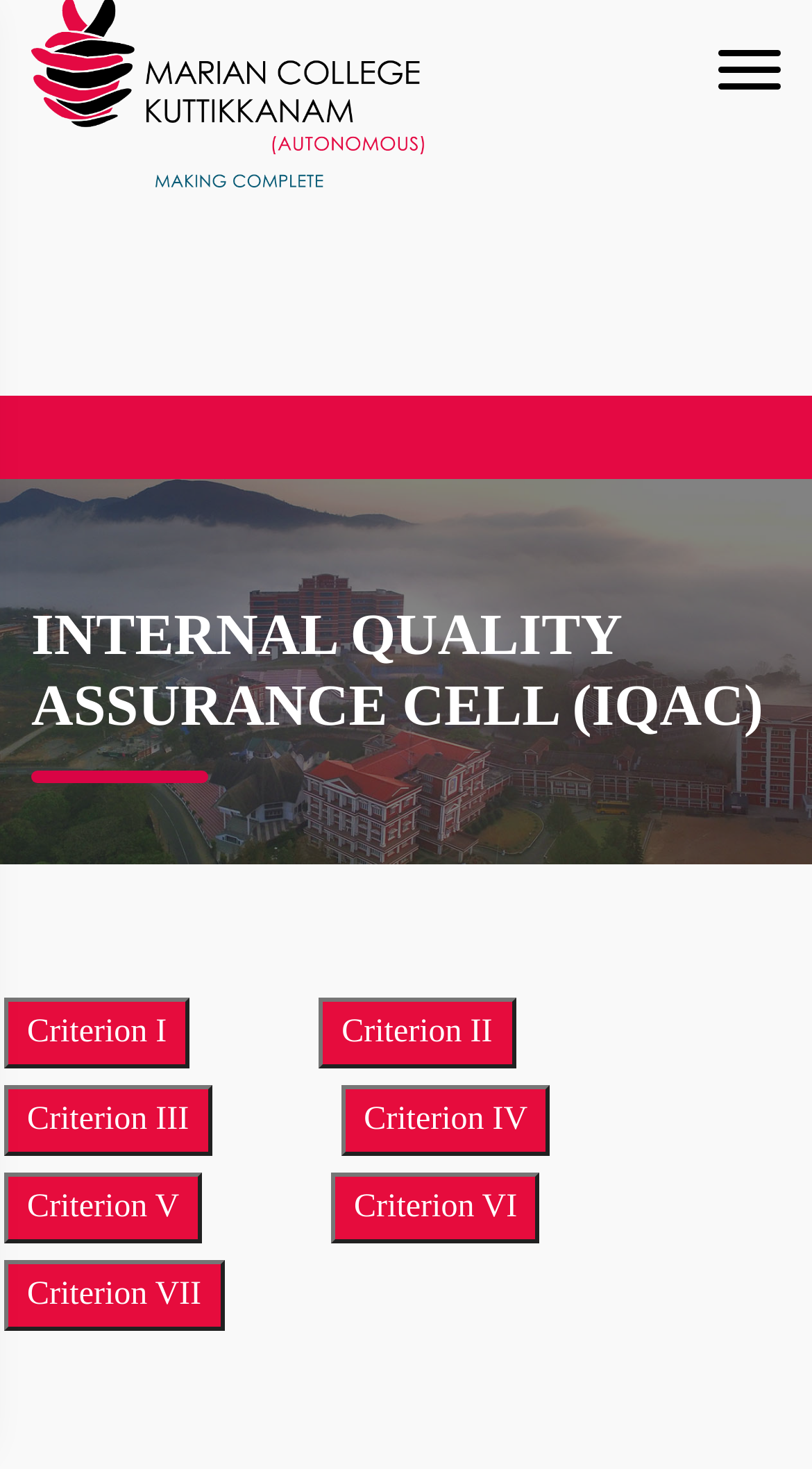How many criteria are listed?
Please provide a full and detailed response to the question.

I counted the number of links and buttons with the word 'Criterion' in them, and there are 7 of them, namely Criterion I to Criterion VII.